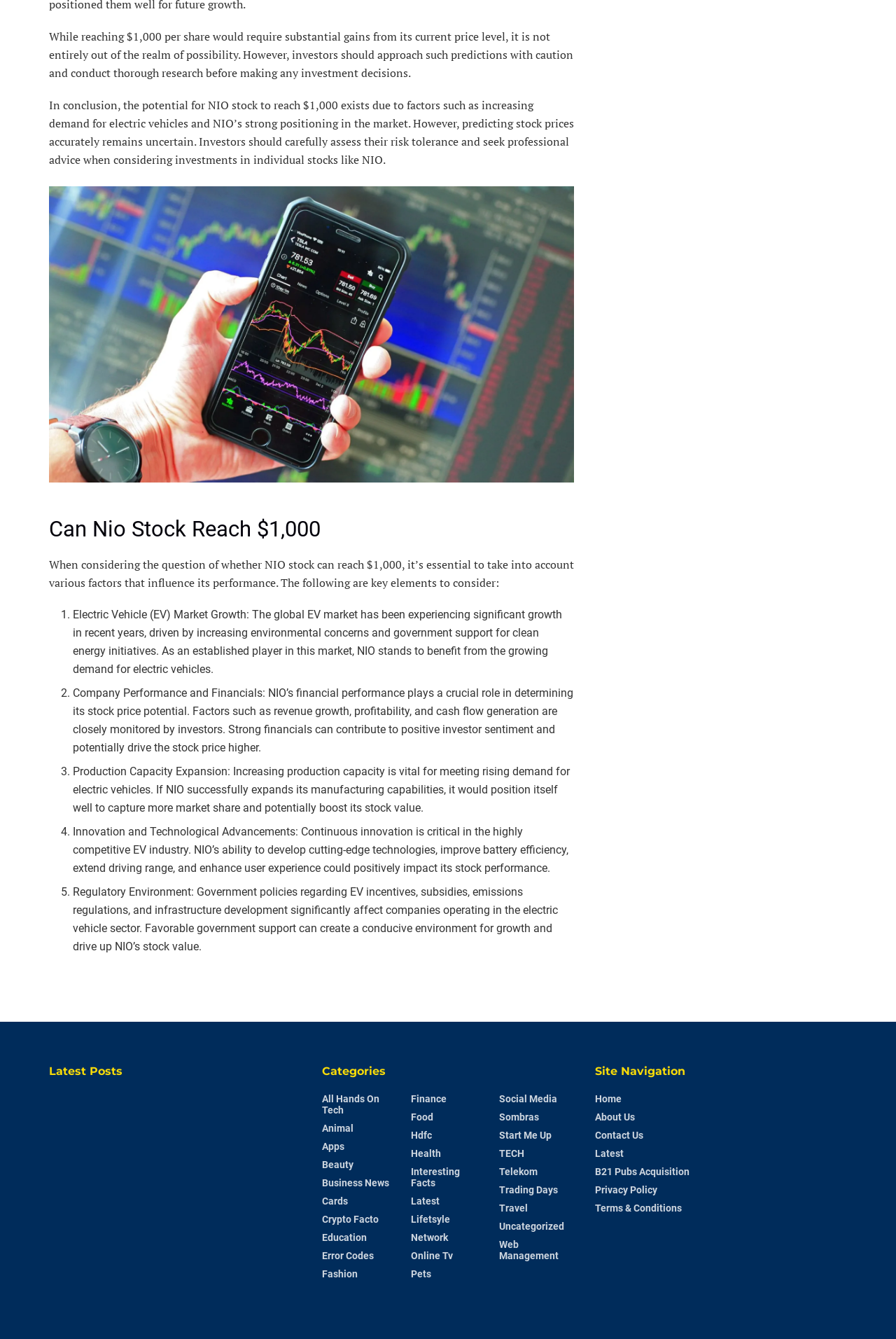Given the description: "Interesting Facts", determine the bounding box coordinates of the UI element. The coordinates should be formatted as four float numbers between 0 and 1, [left, top, right, bottom].

[0.458, 0.871, 0.542, 0.888]